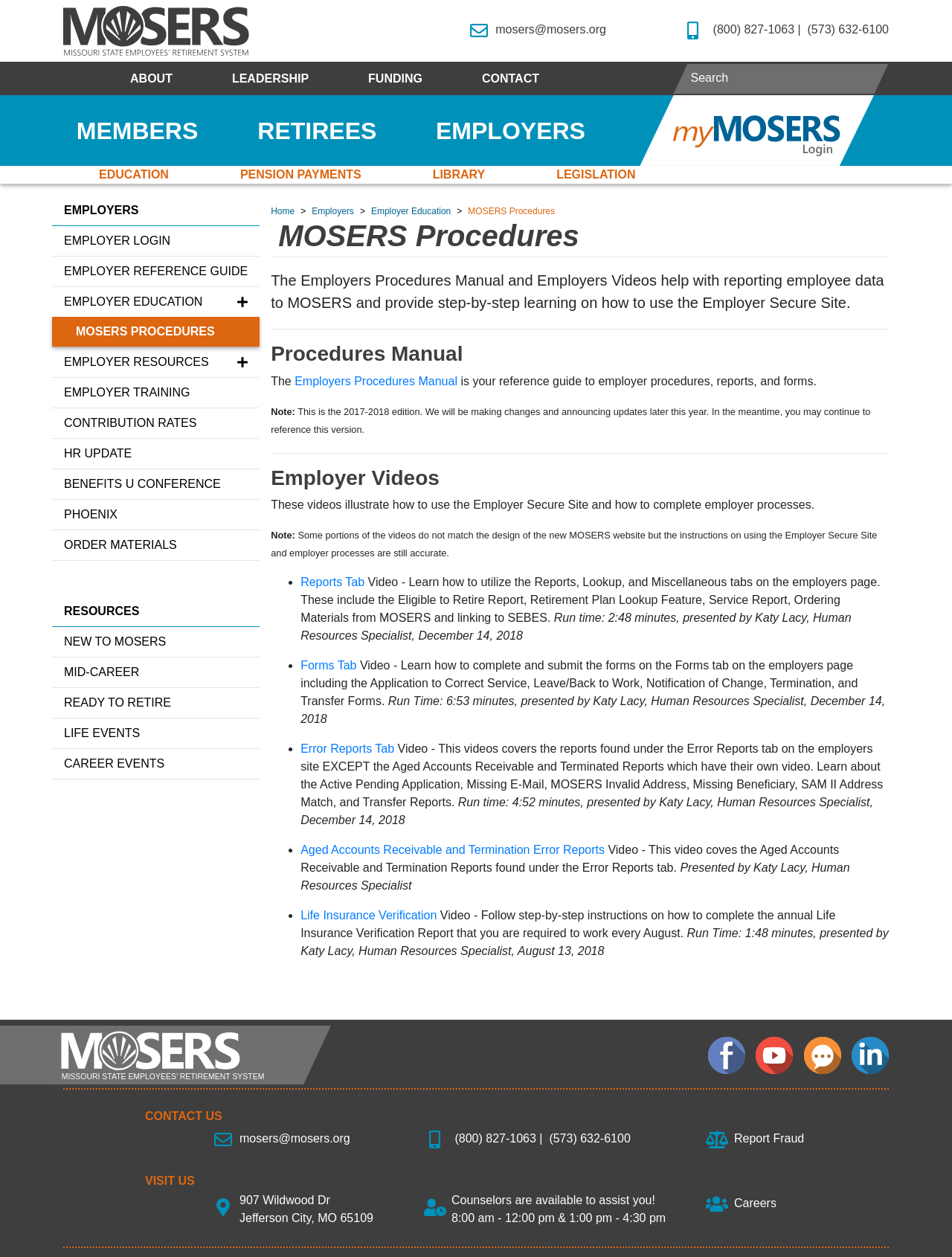Locate the bounding box coordinates of the element's region that should be clicked to carry out the following instruction: "go to ABOUT page". The coordinates need to be four float numbers between 0 and 1, i.e., [left, top, right, bottom].

[0.105, 0.055, 0.212, 0.07]